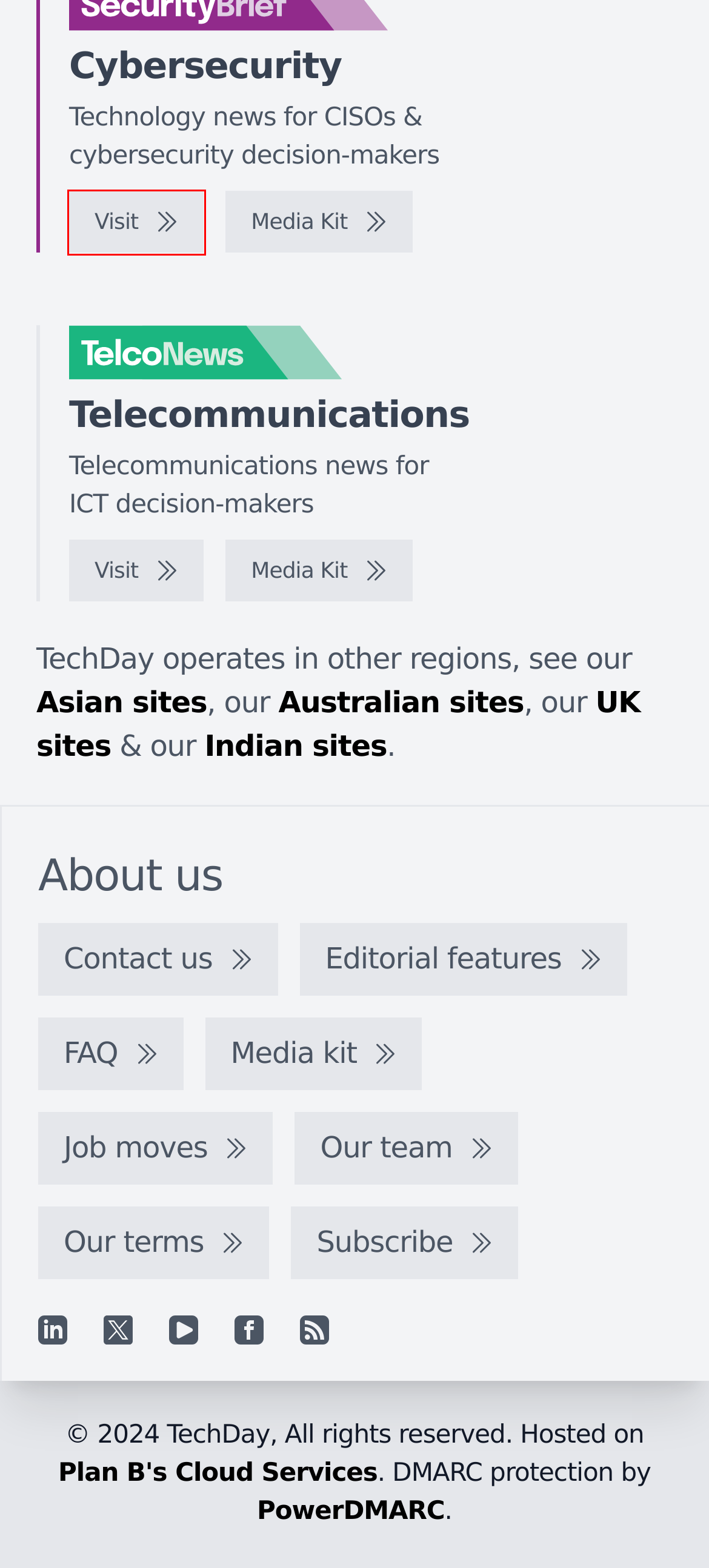Please examine the screenshot provided, which contains a red bounding box around a UI element. Select the webpage description that most accurately describes the new page displayed after clicking the highlighted element. Here are the candidates:
A. Free DMARC Analyzer | DMARC Monitoring Service
B. TelcoNews New Zealand - Media kit
C. SecurityBrief New Zealand - Technology news for CISOs & cybersecurity decision-makers
D. Join our mailing list
E. TelcoNews New Zealand - Telecommunications news for ICT decision-makers
F. SecurityBrief New Zealand
G. TechDay India - India's technology news network
H. TechDay UK - The United Kingdom's, technology news network

C